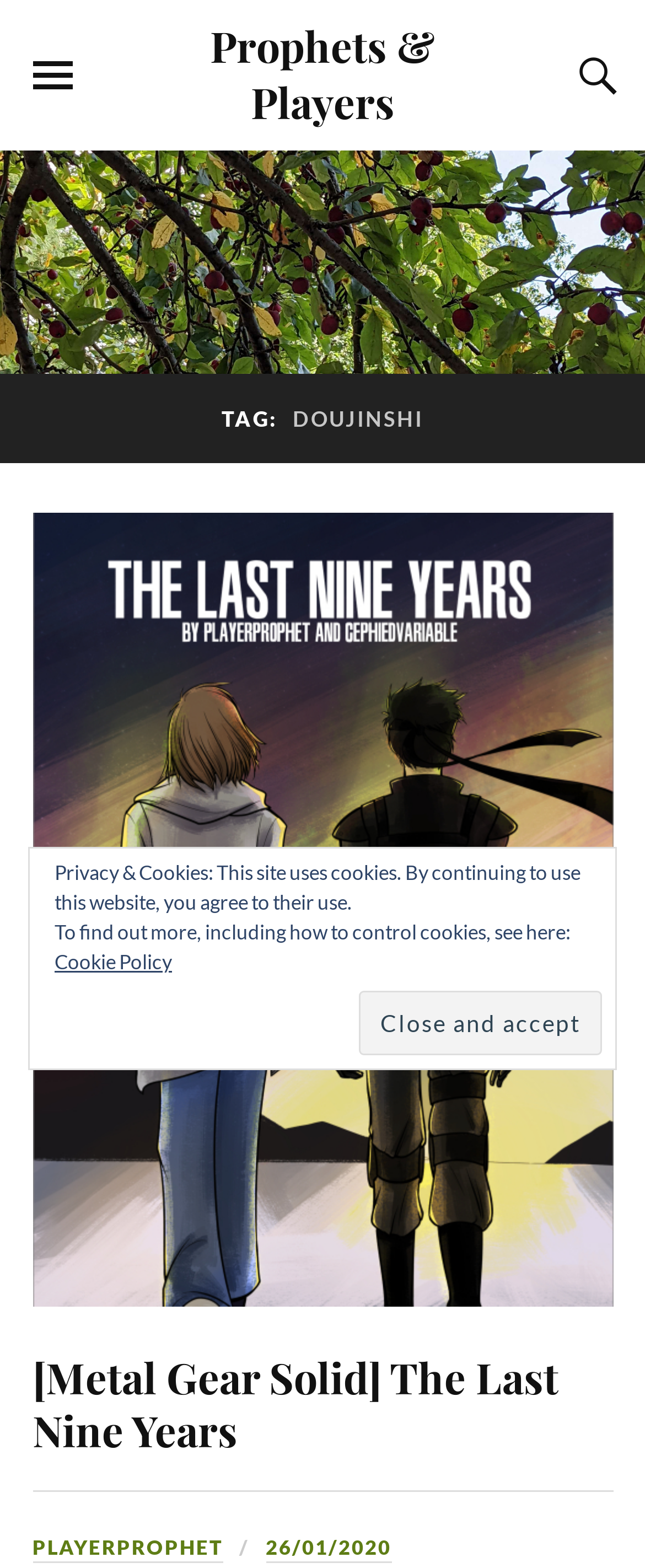Please locate the bounding box coordinates of the element's region that needs to be clicked to follow the instruction: "toggle the mobile menu". The bounding box coordinates should be provided as four float numbers between 0 and 1, i.e., [left, top, right, bottom].

[0.05, 0.02, 0.112, 0.076]